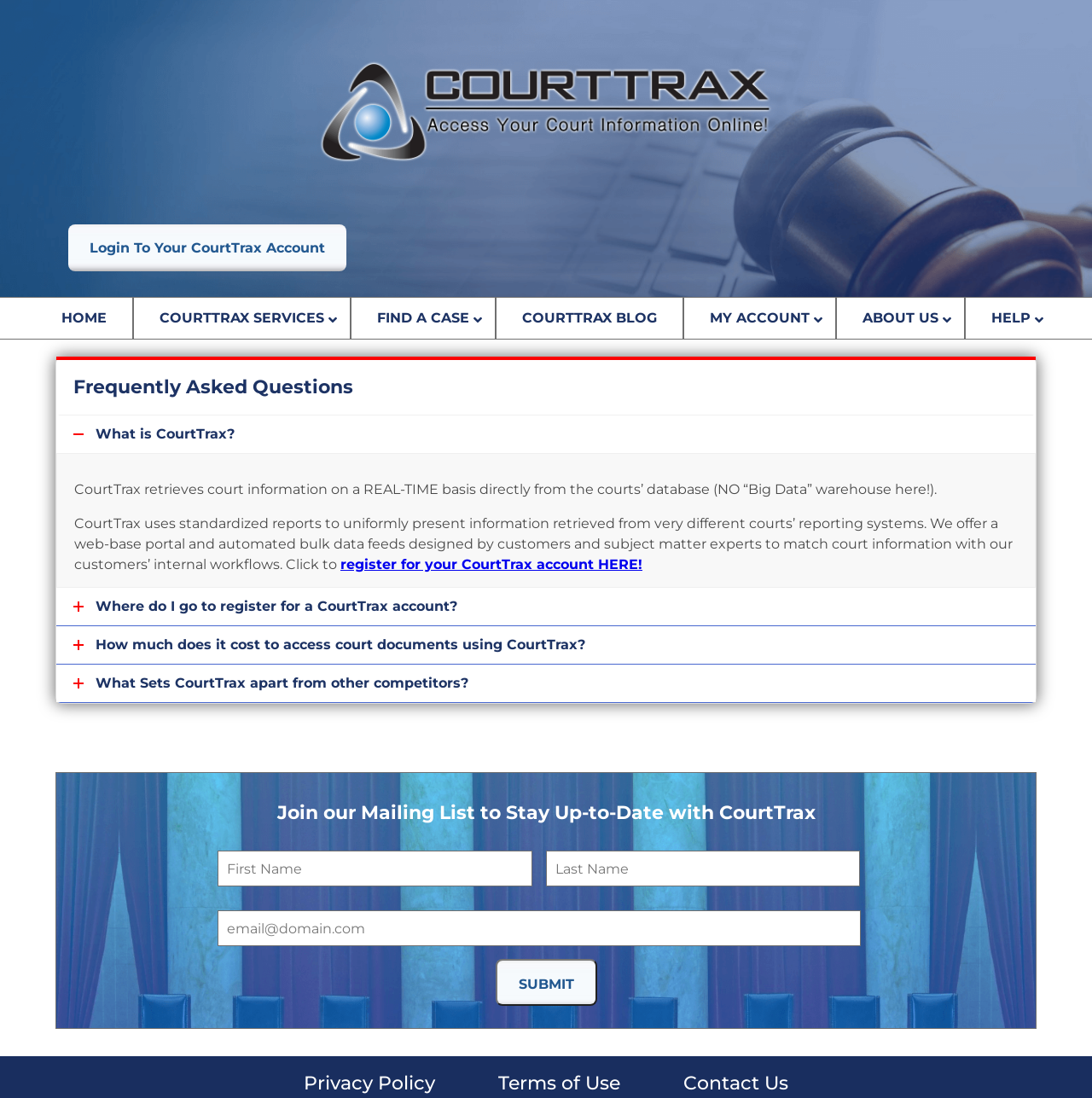What is the name of the company?
Kindly give a detailed and elaborate answer to the question.

The company name can be found in the top-left corner of the webpage, where it says 'CourtTrax' in the logo, and also in the link 'CourtTrax' with a bounding box of [0.266, 0.016, 0.734, 0.189].